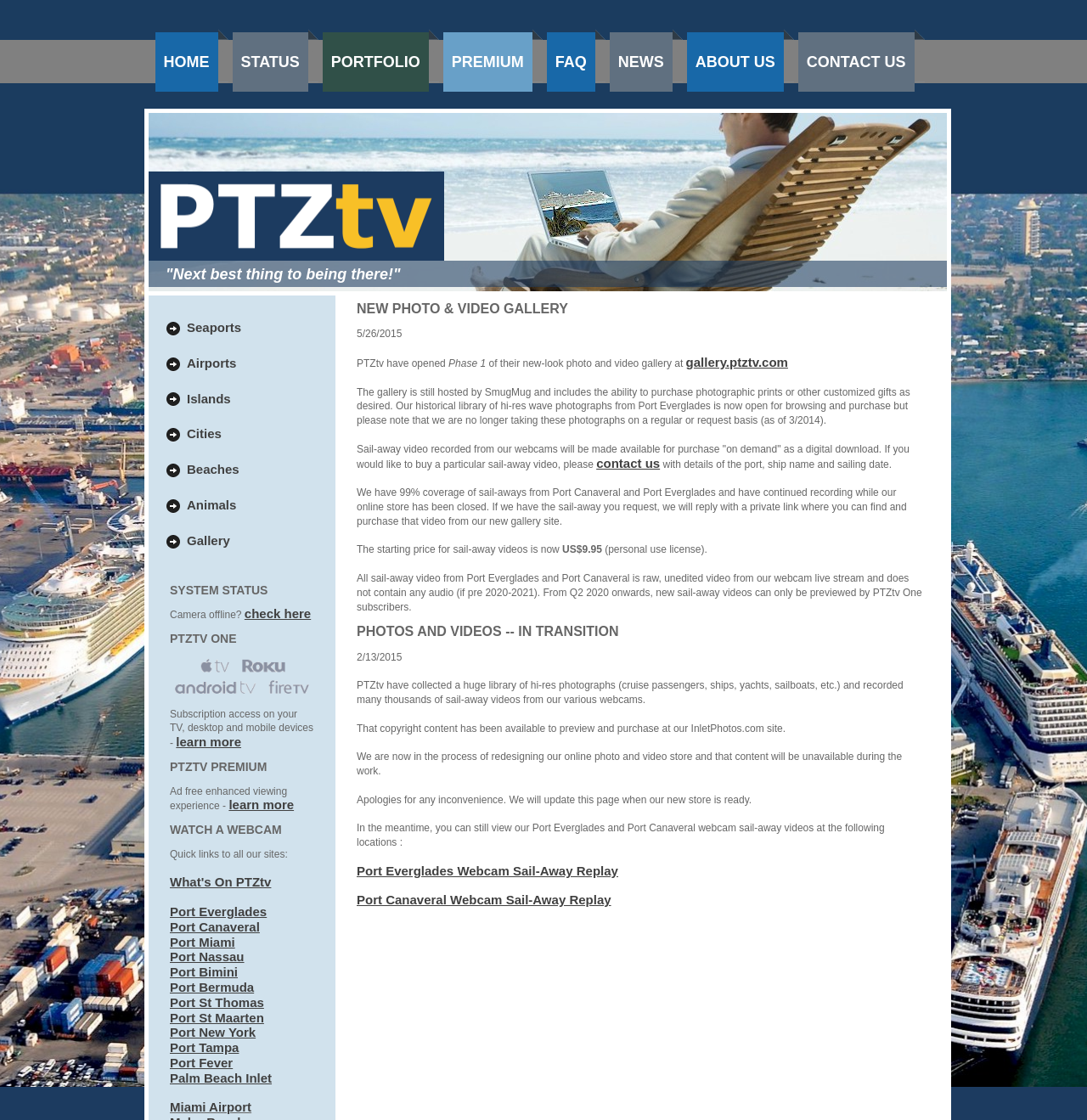What is PTZTV One?
Analyze the screenshot and provide a detailed answer to the question.

The webpage contains a section titled 'PTZTV ONE' with a description mentioning subscription access on TV, desktop, and mobile devices, suggesting that PTZTV One is a subscription-based service providing access to content on various devices.